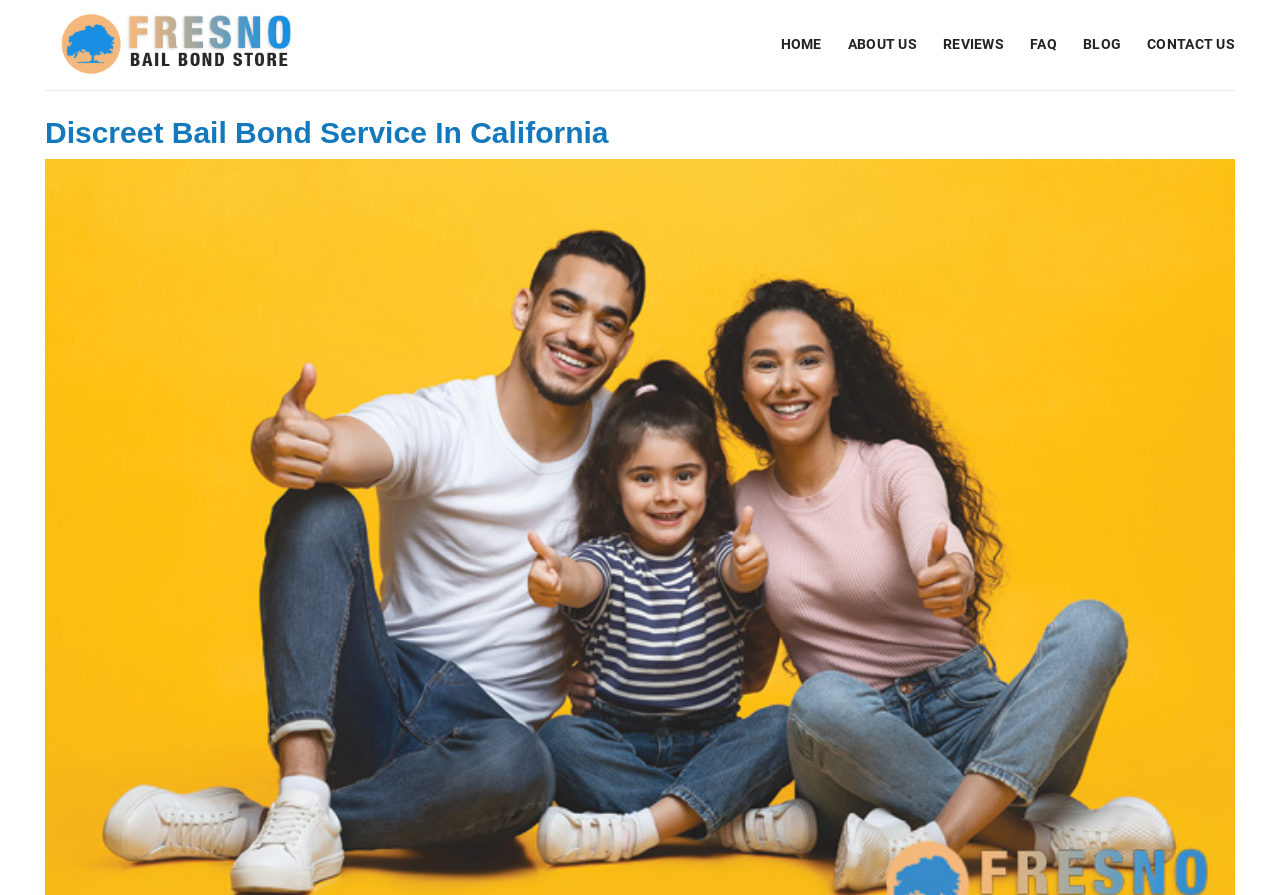Give a one-word or short-phrase answer to the following question: 
How many links are in the top navigation menu?

6